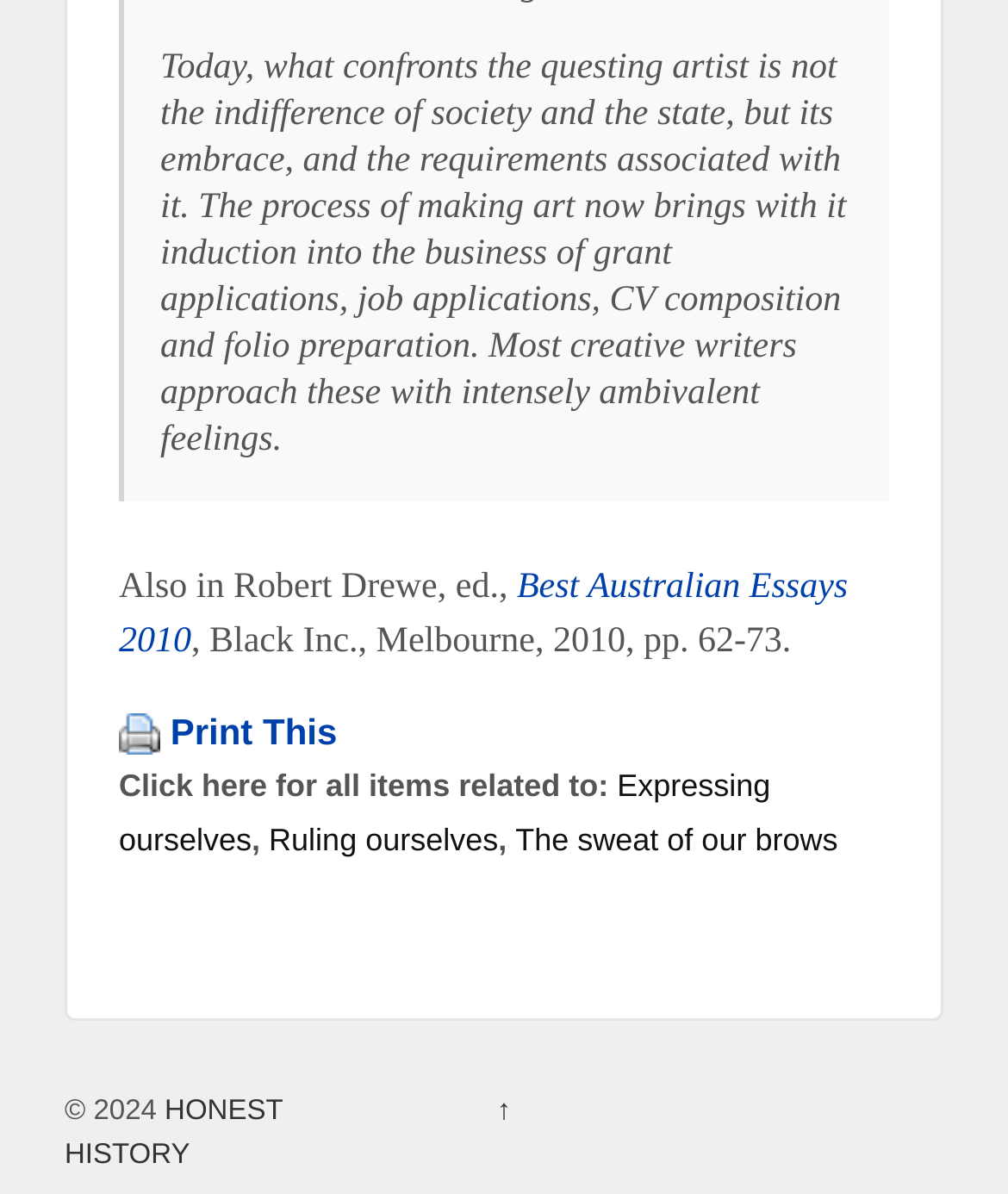Identify the bounding box coordinates for the element that needs to be clicked to fulfill this instruction: "Visit Honest History". Provide the coordinates in the format of four float numbers between 0 and 1: [left, top, right, bottom].

[0.064, 0.918, 0.28, 0.98]